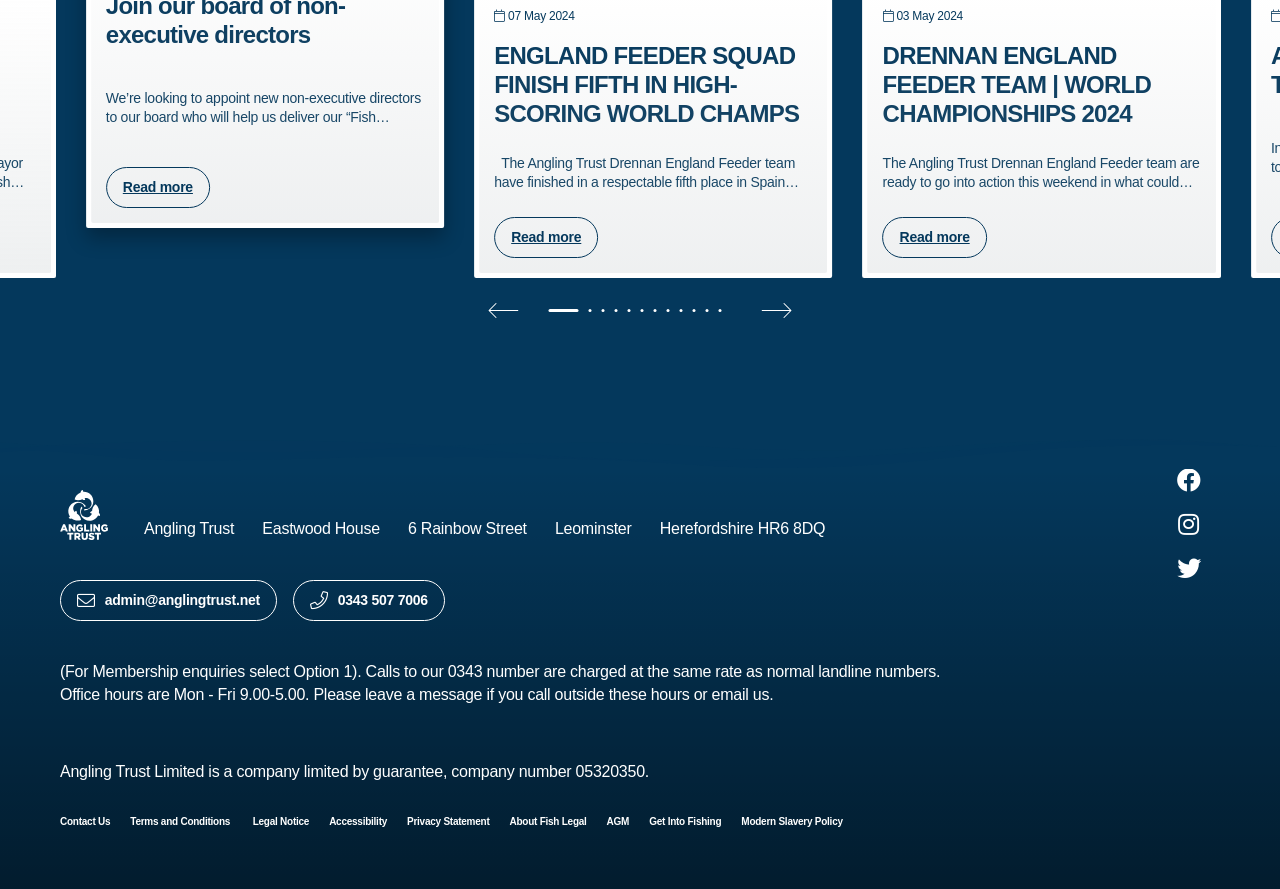From the given element description: "Accessibility", find the bounding box for the UI element. Provide the coordinates as four float numbers between 0 and 1, in the order [left, top, right, bottom].

[0.257, 0.918, 0.302, 0.93]